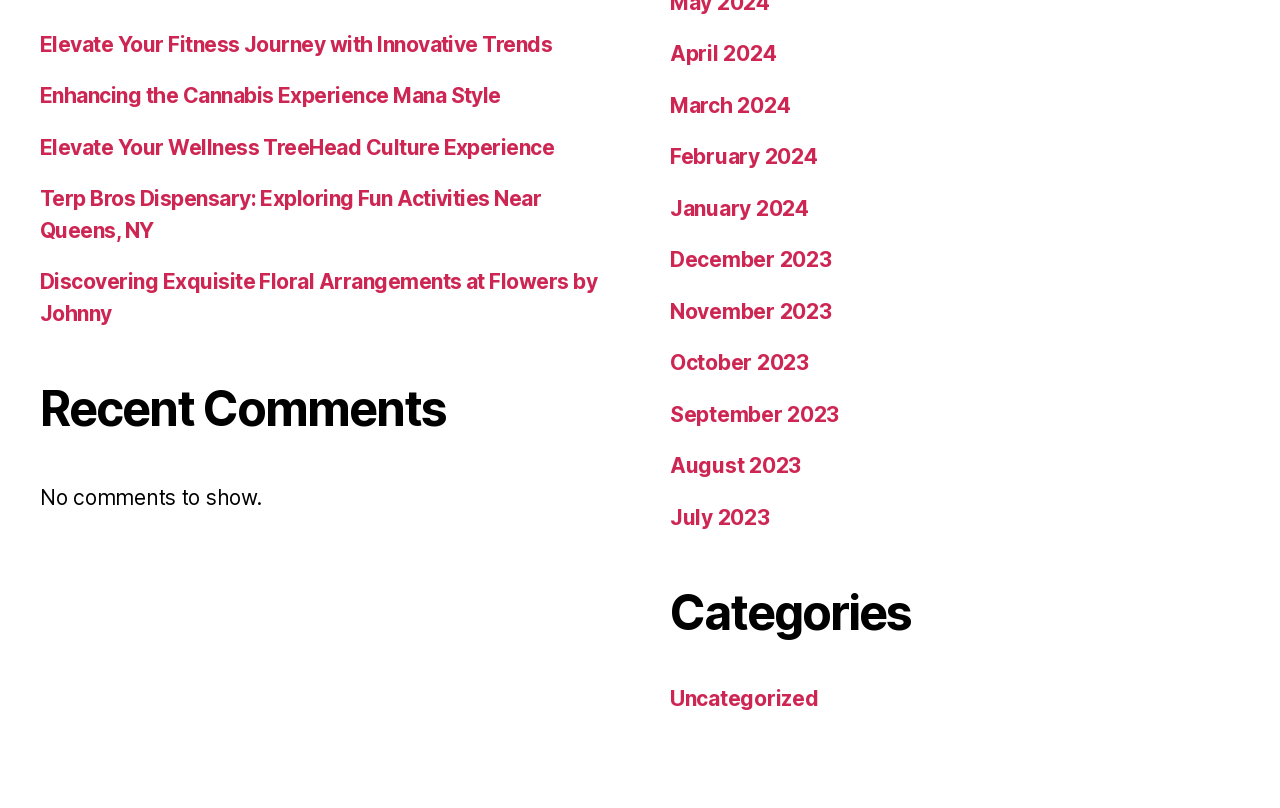For the following element description, predict the bounding box coordinates in the format (top-left x, top-left y, bottom-right x, bottom-right y). All values should be floating point numbers between 0 and 1. Description: Login / Signup

None